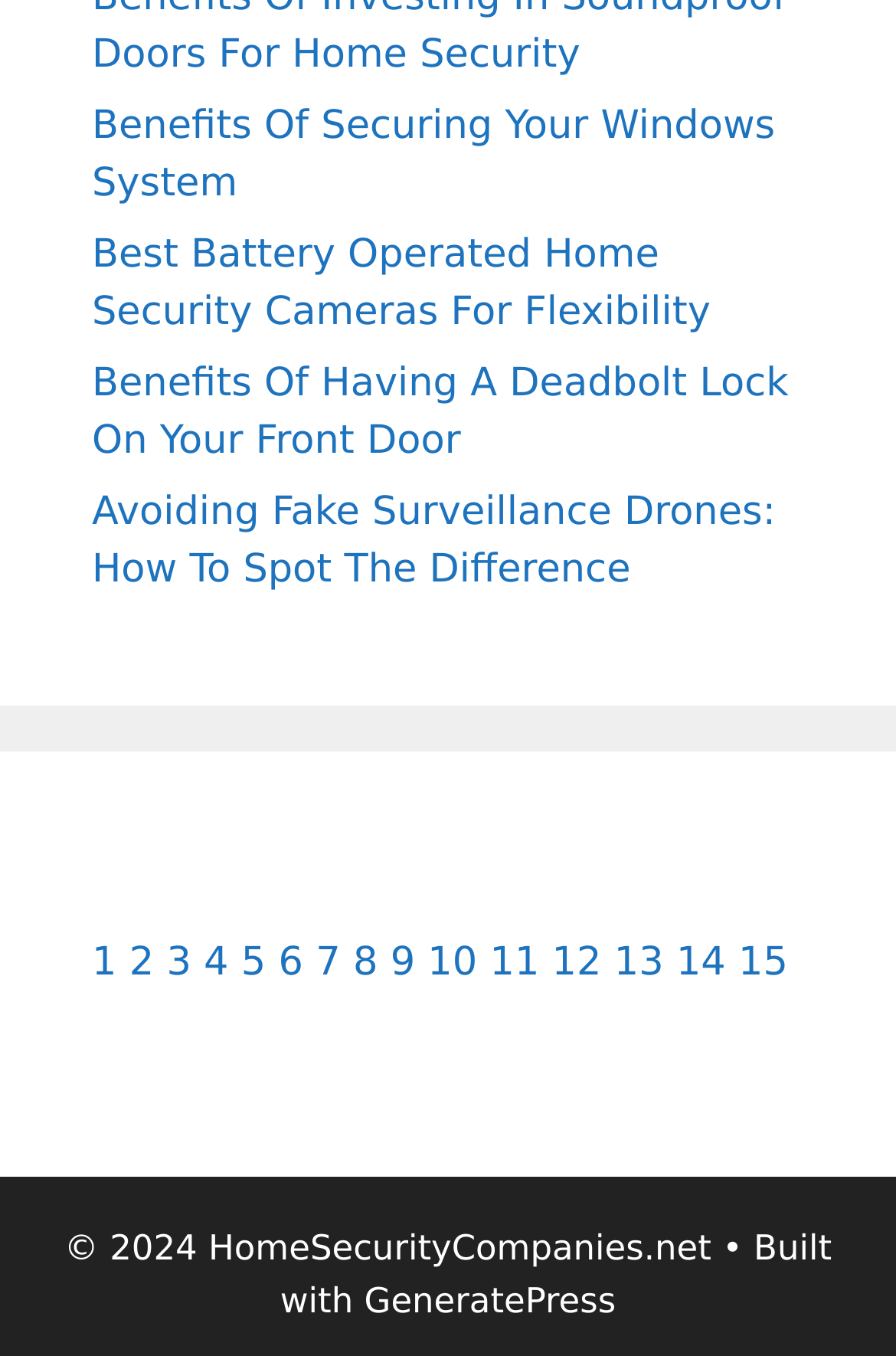Answer the question using only a single word or phrase: 
What is the last link on the webpage?

15